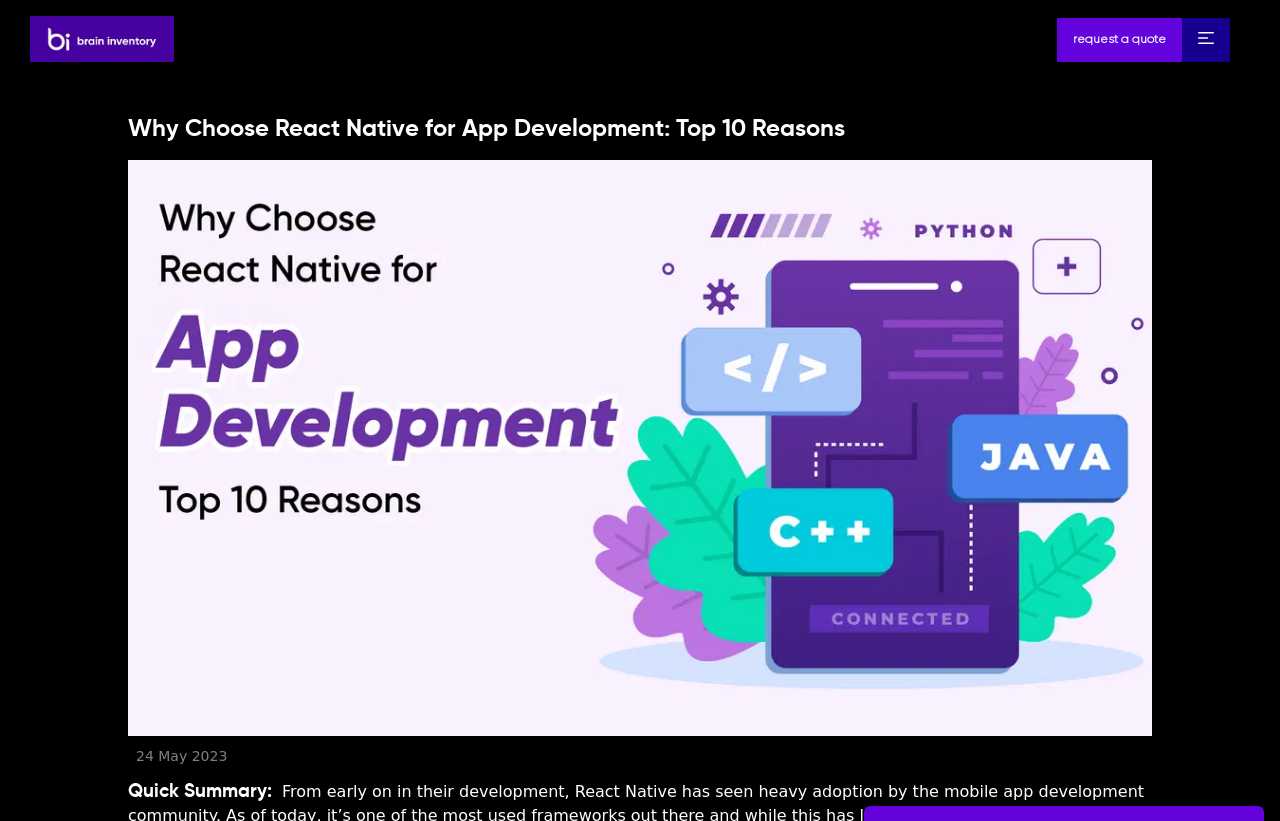Please find and report the primary heading text from the webpage.

Why Choose React Native for App Development: Top 10 Reasons